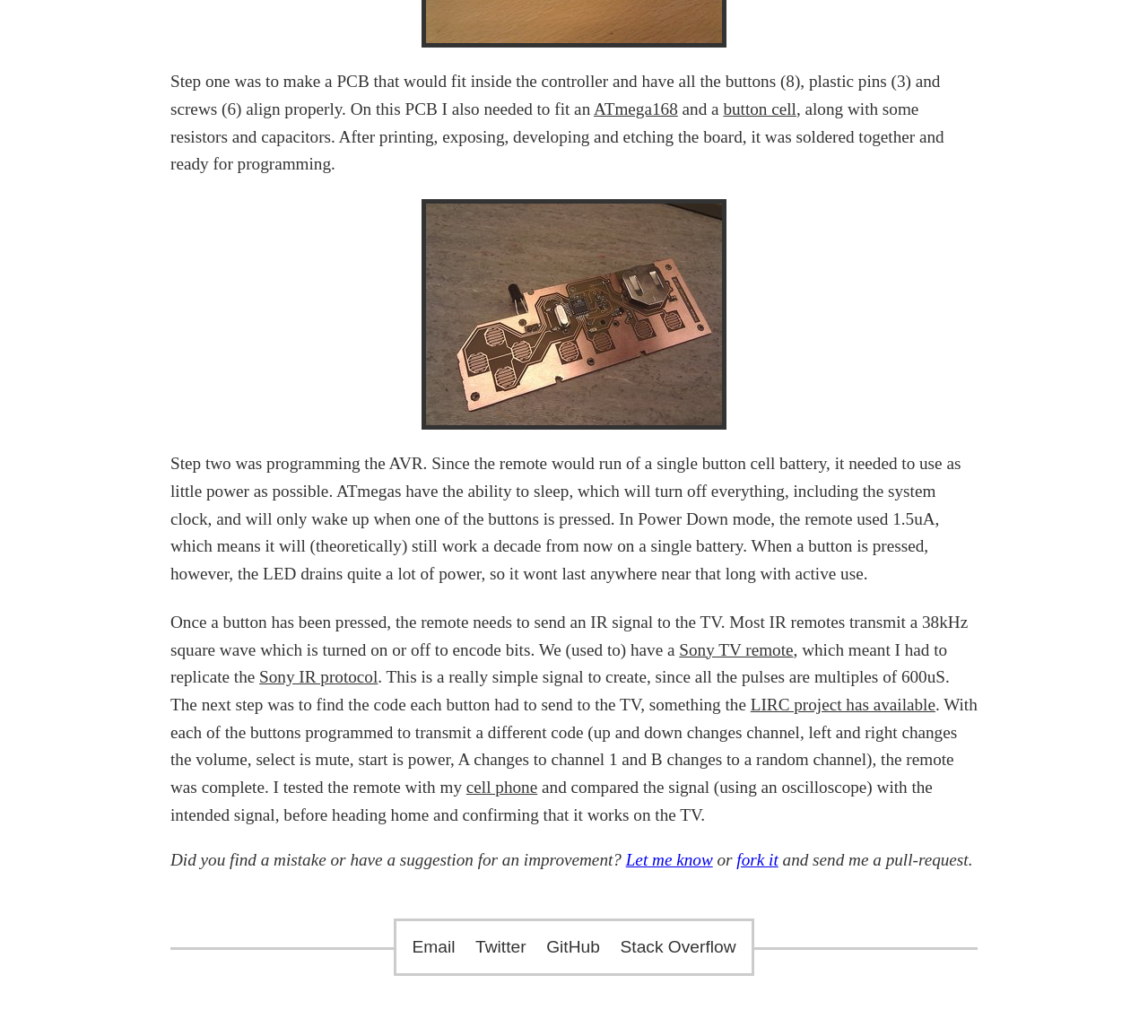Locate the UI element that matches the description Twitter in the webpage screenshot. Return the bounding box coordinates in the format (top-left x, top-left y, bottom-right x, bottom-right y), with values ranging from 0 to 1.

[0.414, 0.889, 0.458, 0.939]